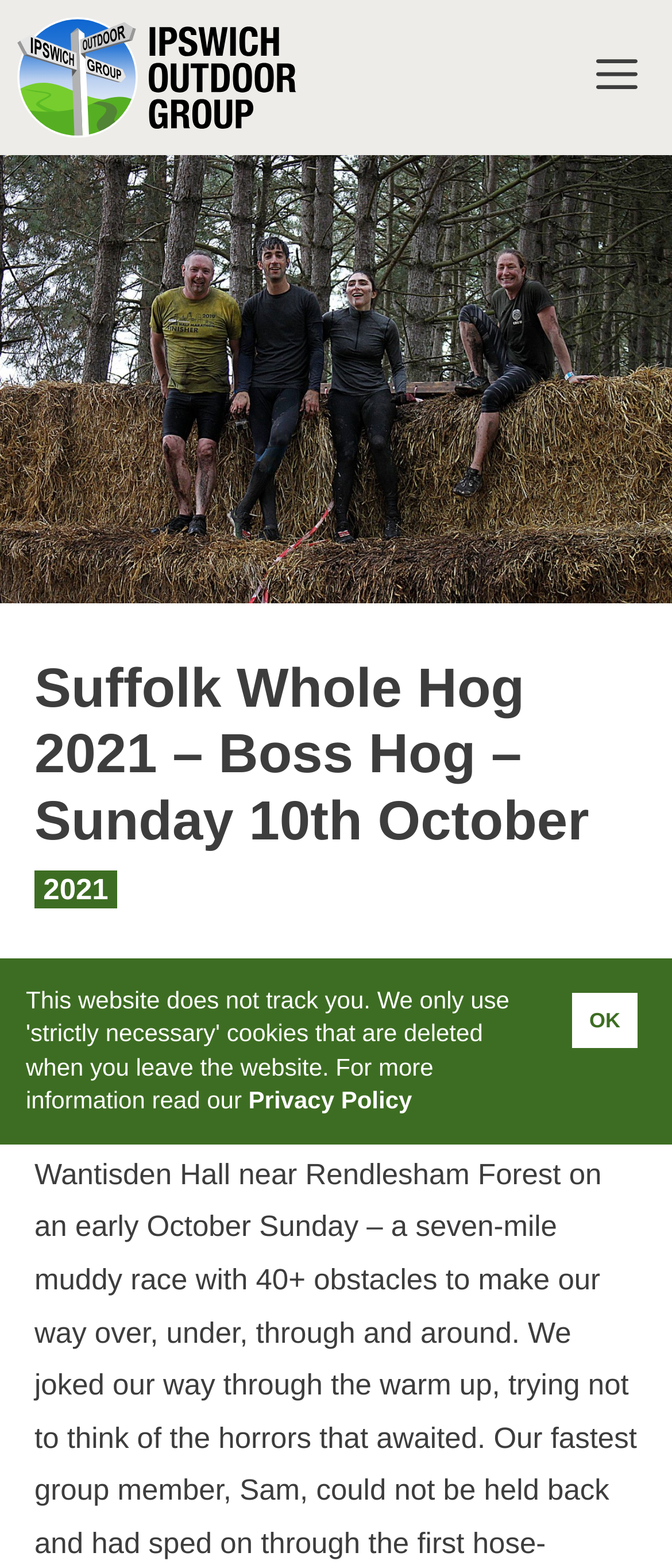Detail the various sections and features present on the webpage.

The webpage appears to be an event report or blog post from the Ipswich Outdoor Group. At the top left of the page, there is a link to the Ipswich Outdoor Group's main page, accompanied by an image with the same name. 

On the top right, there is a "MENU" button that, when expanded, controls a mobile menu. Below this button, there is a header section that spans most of the page's width. Within this section, there is a heading that reads "Suffolk Whole Hog 2021 – Boss Hog – Sunday 10th October", indicating the title of the event. 

To the right of the heading, there is a time element, but its content is not specified. Below the heading, there is a paragraph of text that credits Peter for contributing text and pictures to the post. 

At the bottom right of the page, there is an "OK" button, and to its left, there is a link to the "Privacy Policy" page.